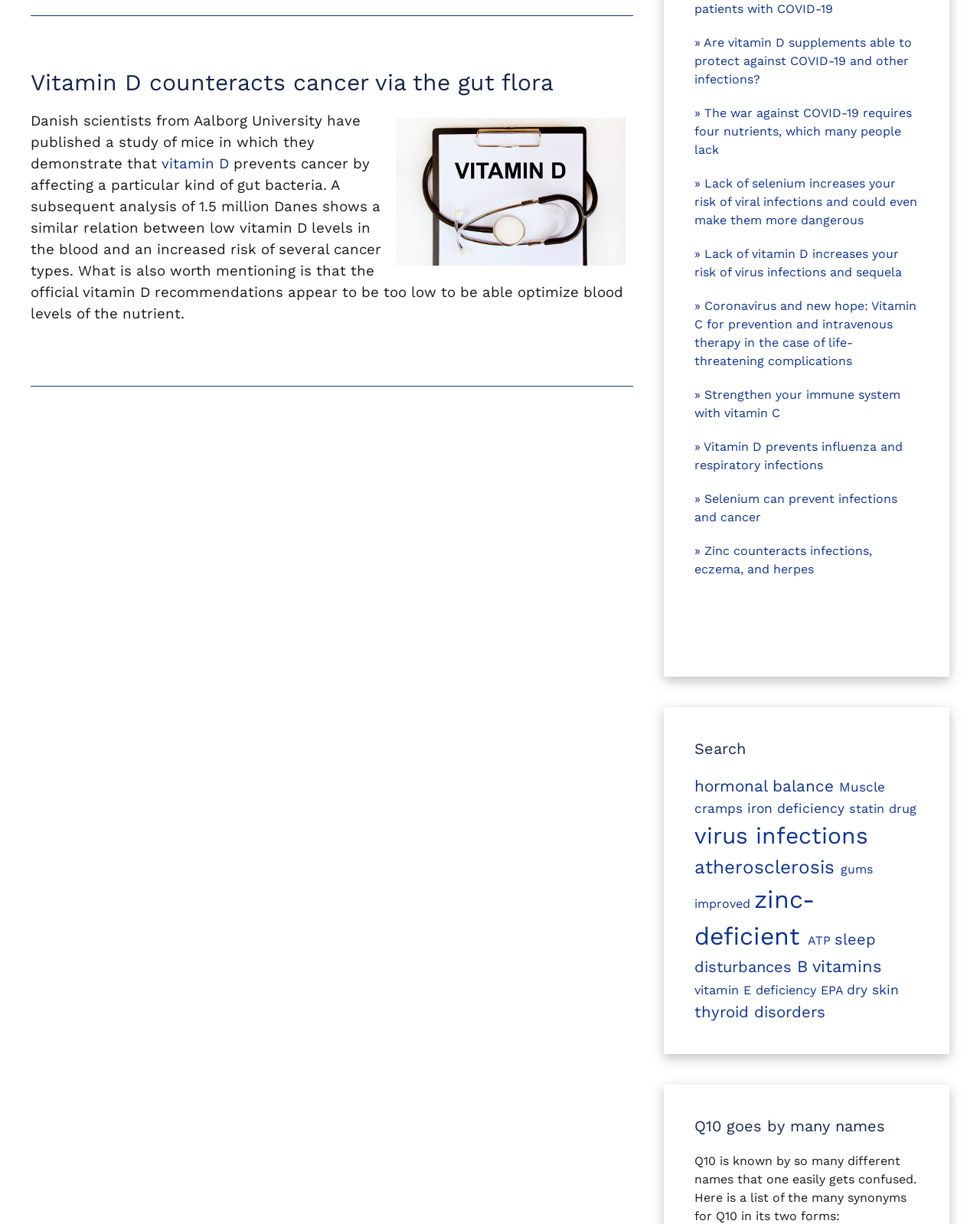Answer the question below with a single word or a brief phrase: 
How many links are there in the 'Search' section?

12